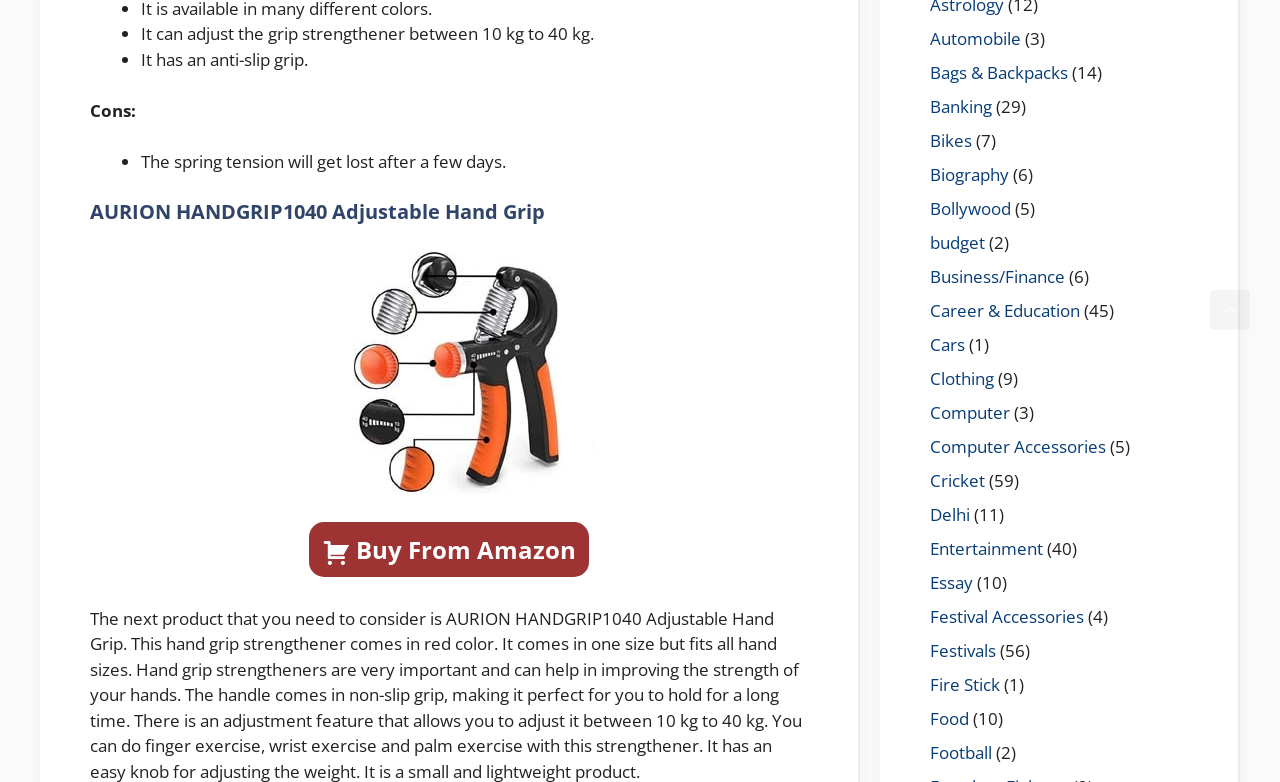Locate the bounding box coordinates of the area where you should click to accomplish the instruction: "View Business/Finance".

[0.727, 0.338, 0.832, 0.368]